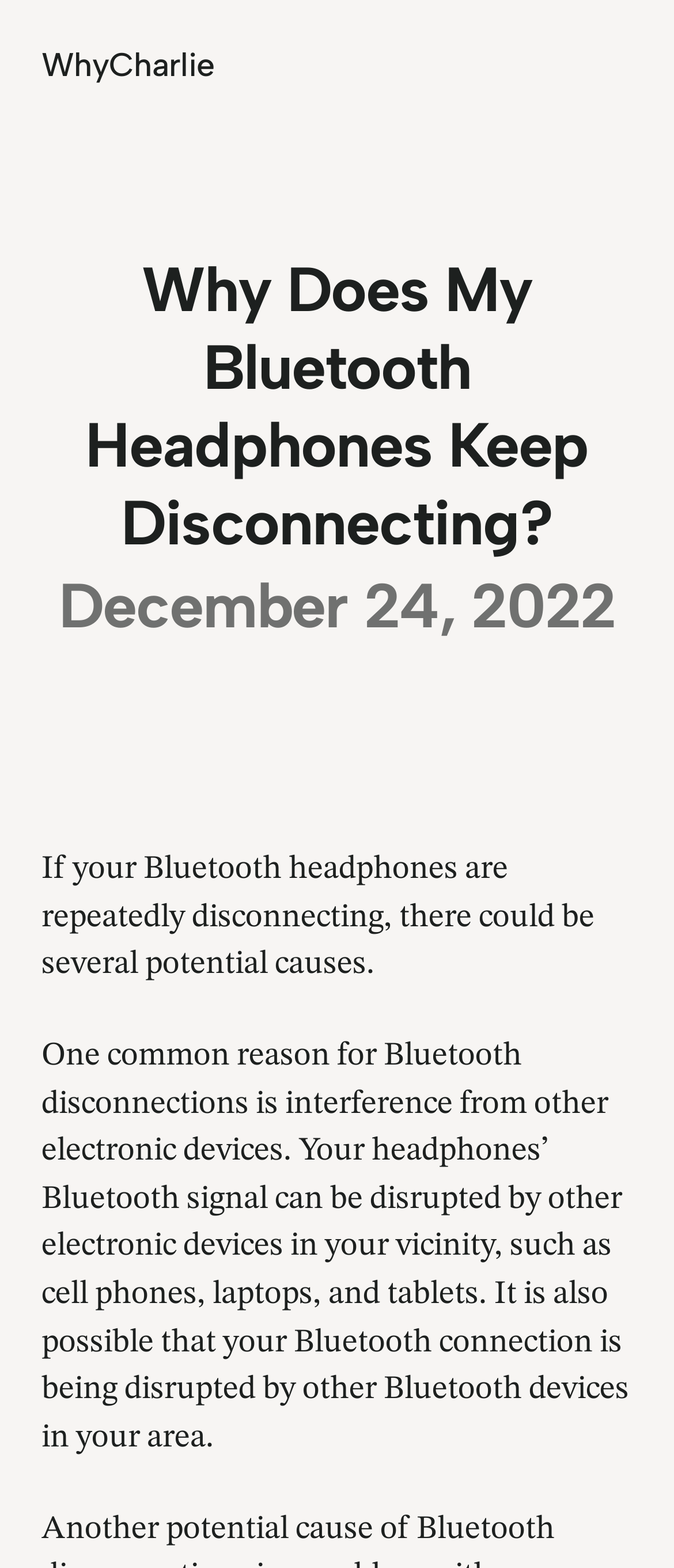What type of devices can cause Bluetooth disconnections?
Provide an in-depth and detailed explanation in response to the question.

I found the answer by reading the paragraph that explains the common reasons for Bluetooth disconnections. According to the text, cell phones, laptops, and tablets are examples of electronic devices that can cause Bluetooth disconnections.